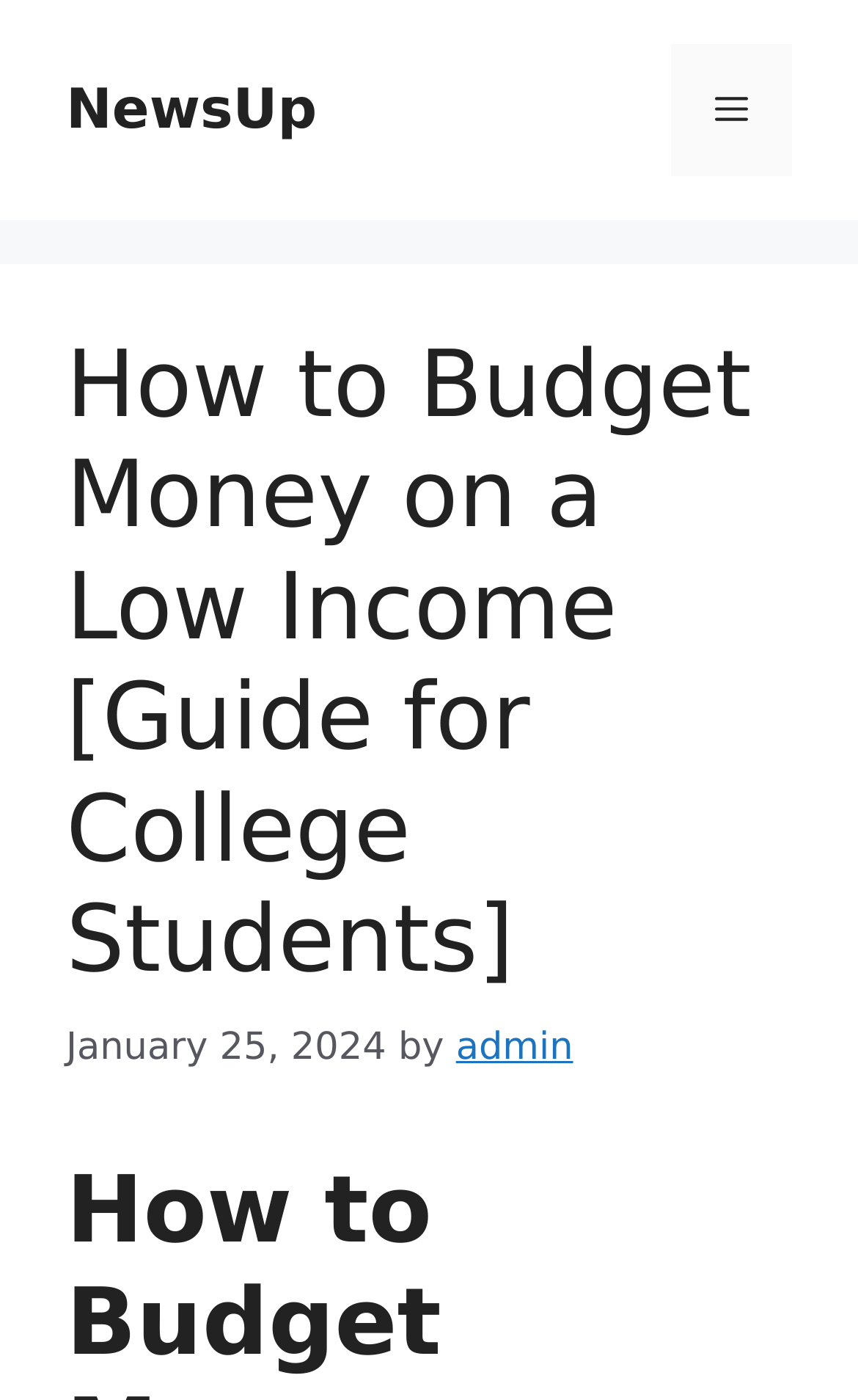What is the content area of the webpage?
Please provide a detailed and thorough answer to the question.

I identified the content area of the webpage by looking at the HeaderAsNonLandmark element, which is labeled as 'Content' and contains the main content of the page.